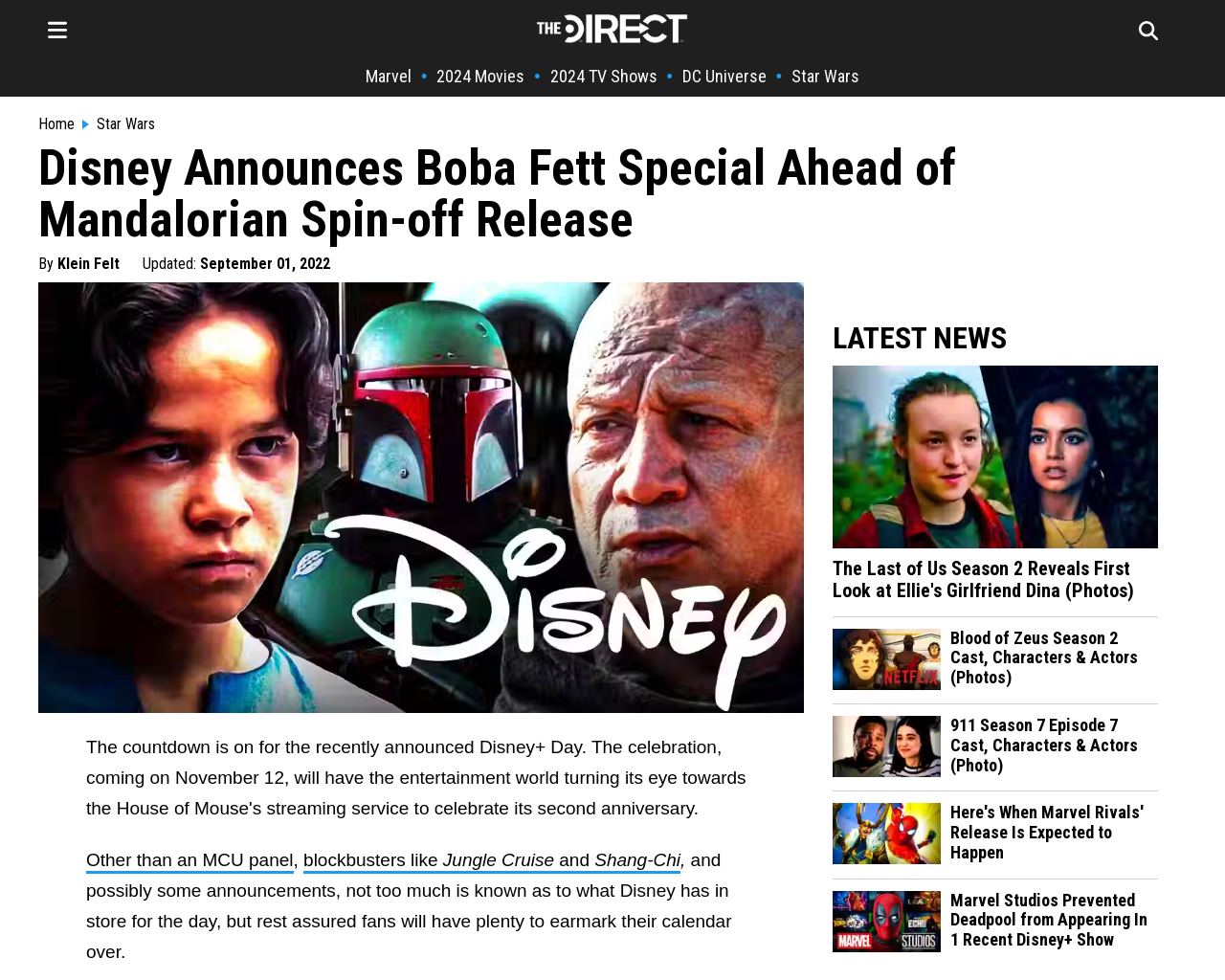Identify the bounding box coordinates of the clickable region to carry out the given instruction: "Click on 'NEXT' to view the next post".

None